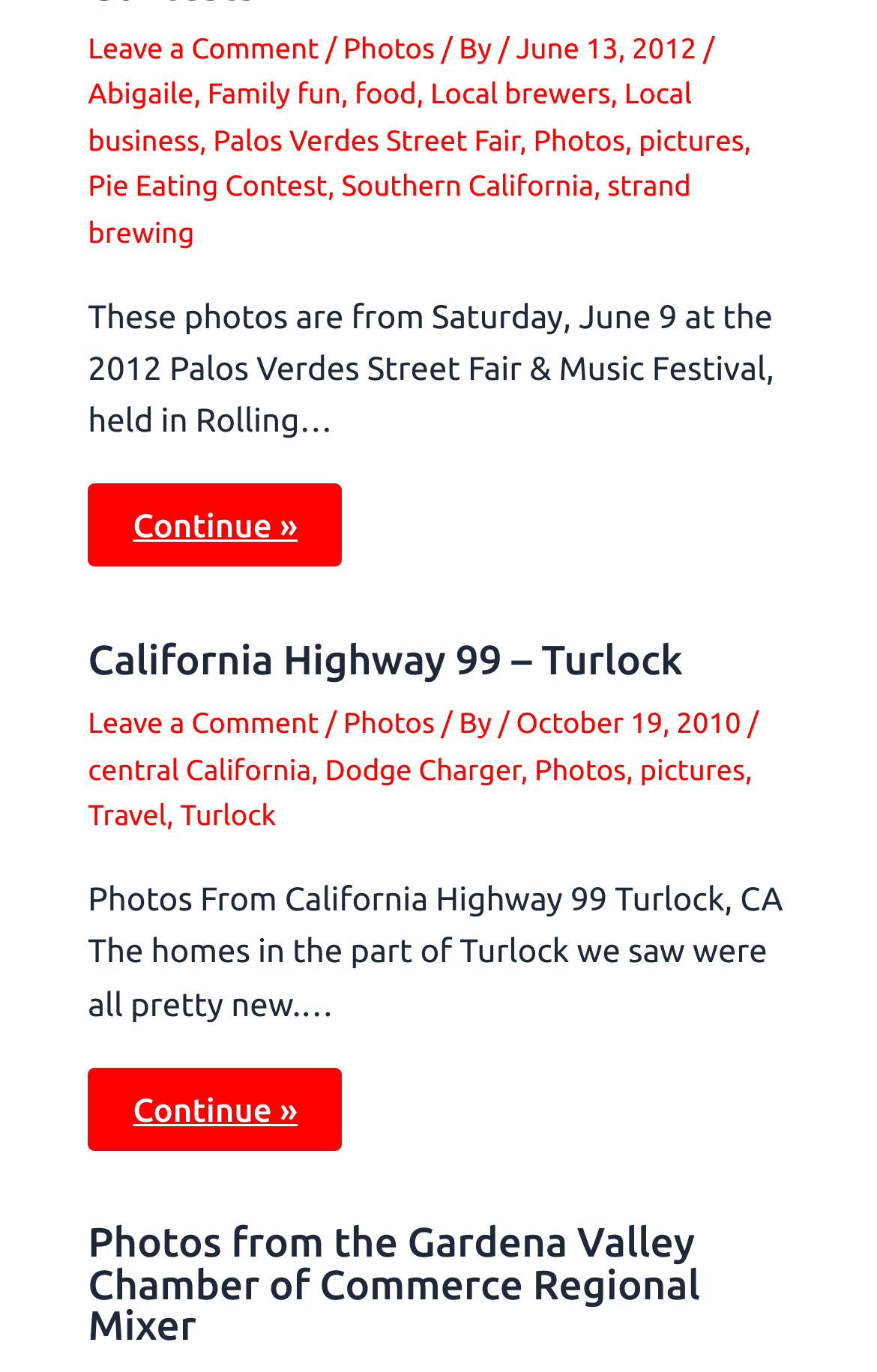Specify the bounding box coordinates of the area to click in order to follow the given instruction: "Click on 'Leave a Comment'."

[0.1, 0.025, 0.364, 0.047]